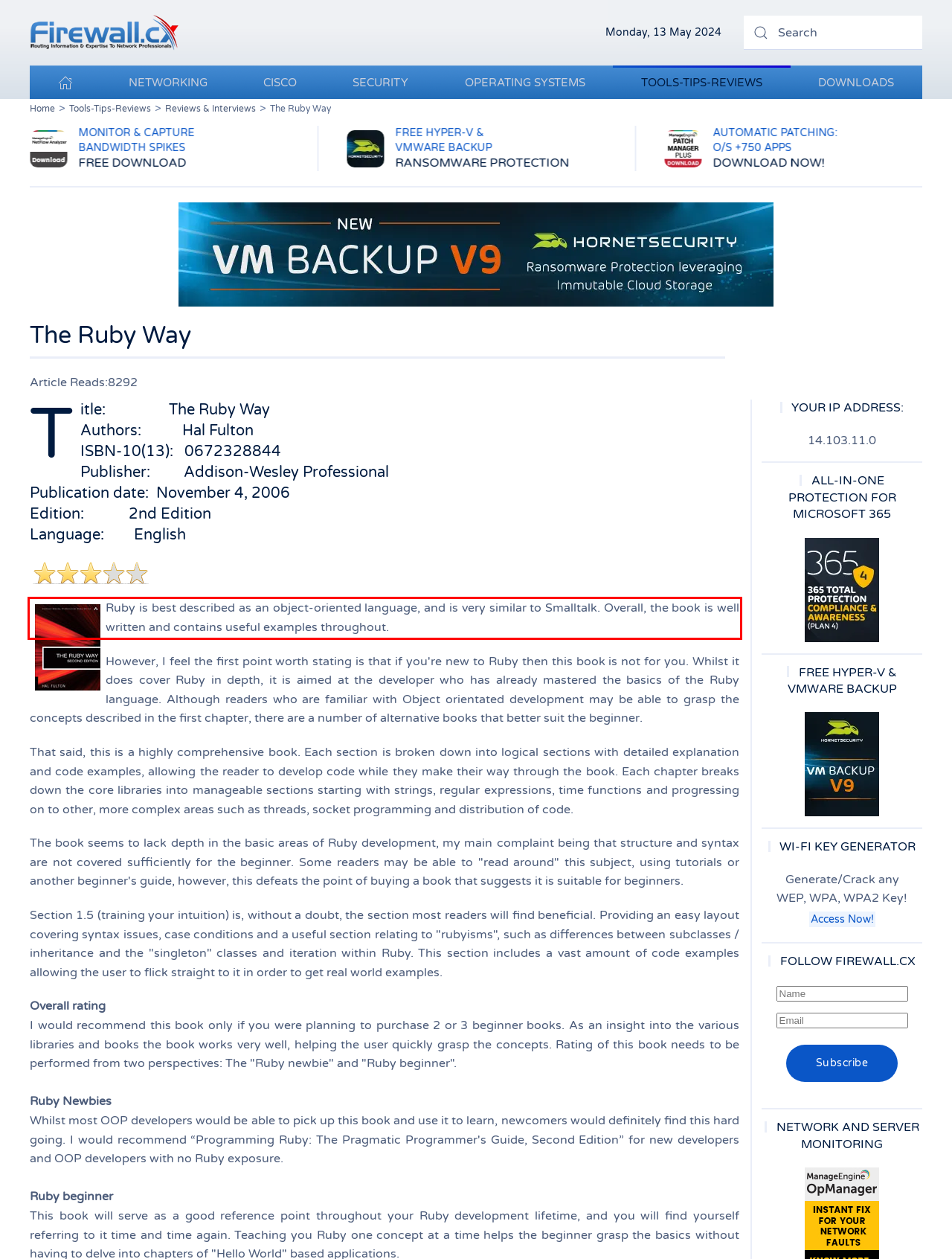Please perform OCR on the text within the red rectangle in the webpage screenshot and return the text content.

Ruby is best described as an object-oriented language, and is very similar to Smalltalk. Overall, the book is well written and contains useful examples throughout.